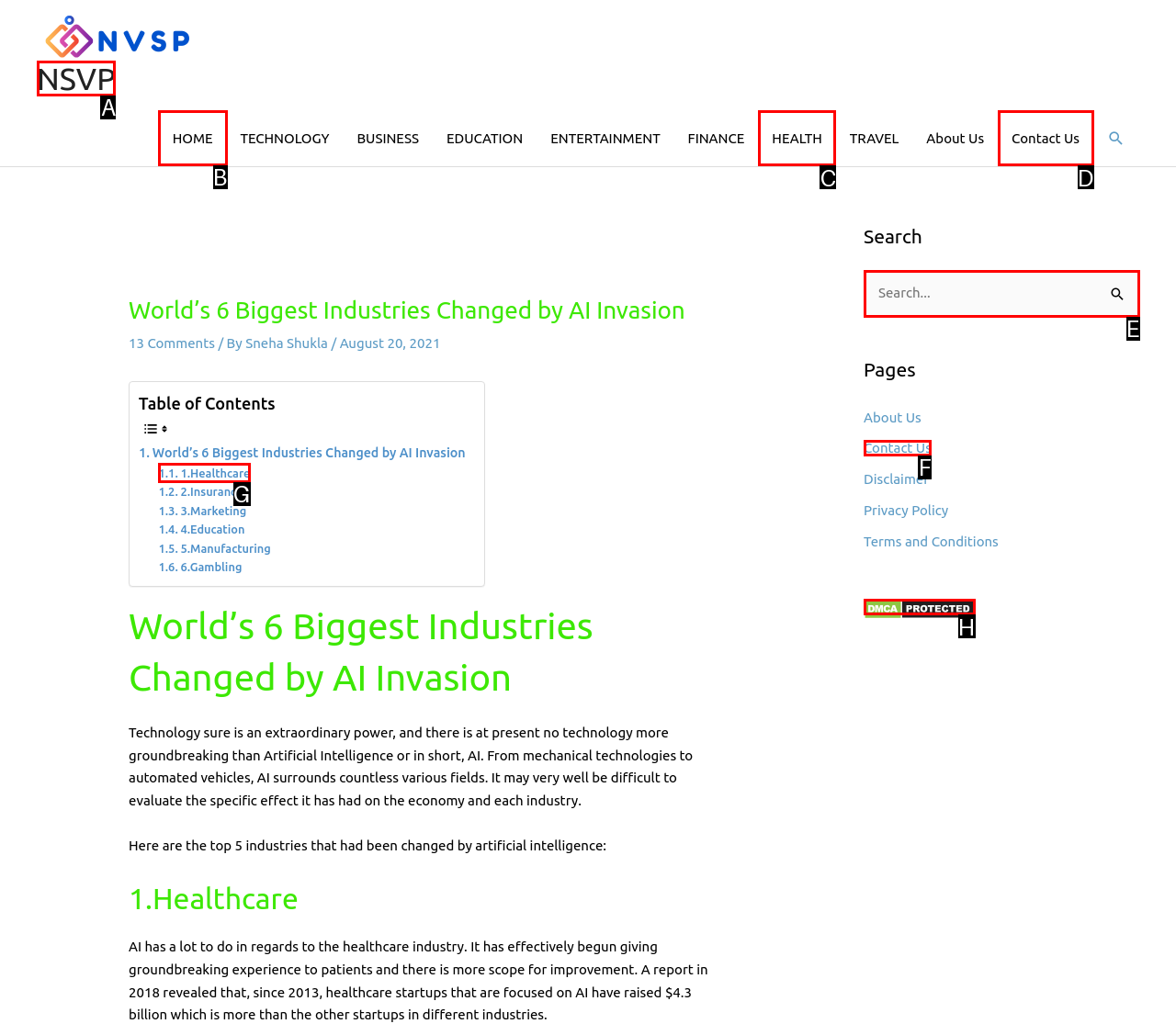Tell me which option I should click to complete the following task: Click on the HOME link
Answer with the option's letter from the given choices directly.

B